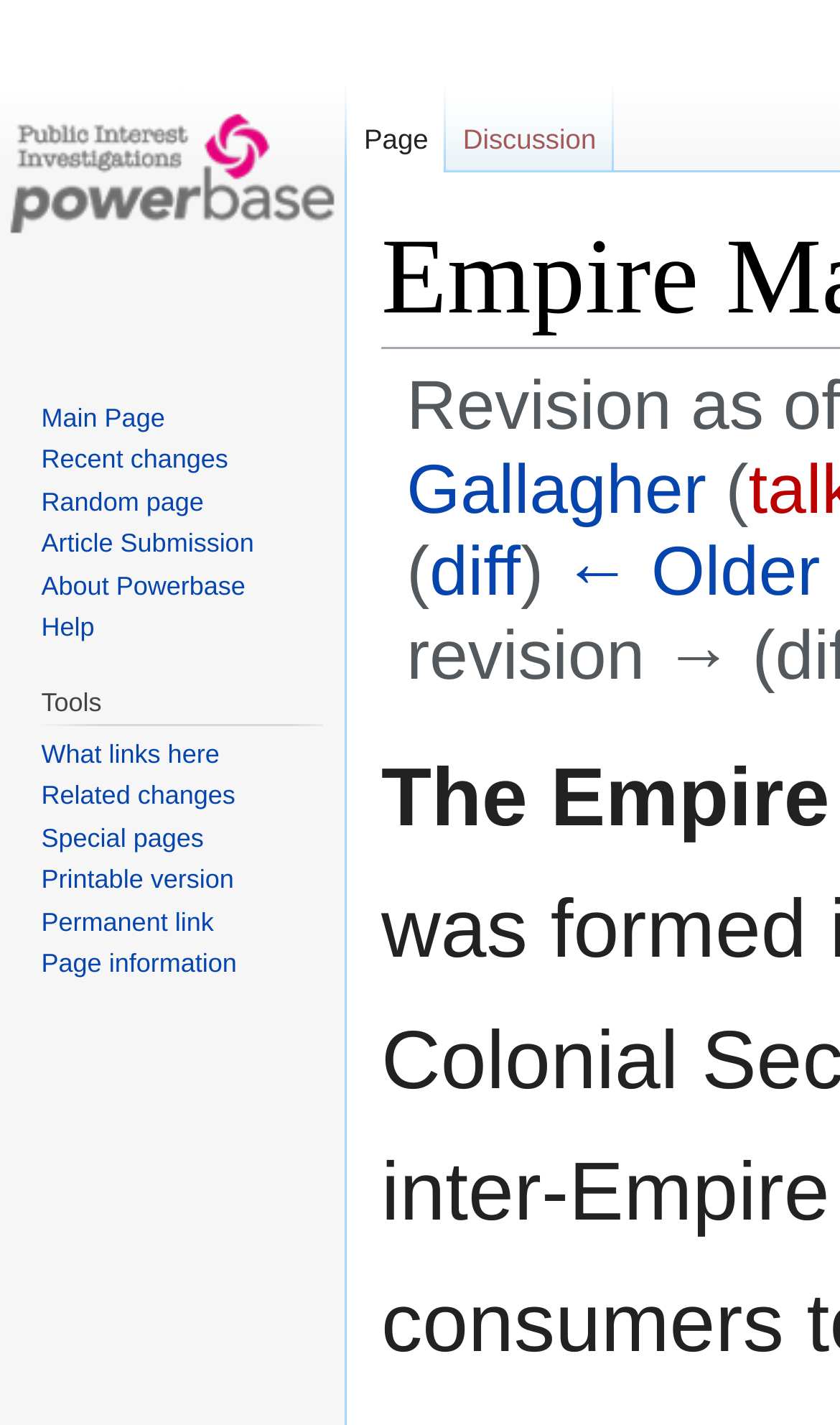Could you provide the bounding box coordinates for the portion of the screen to click to complete this instruction: "View page information"?

[0.049, 0.665, 0.282, 0.687]